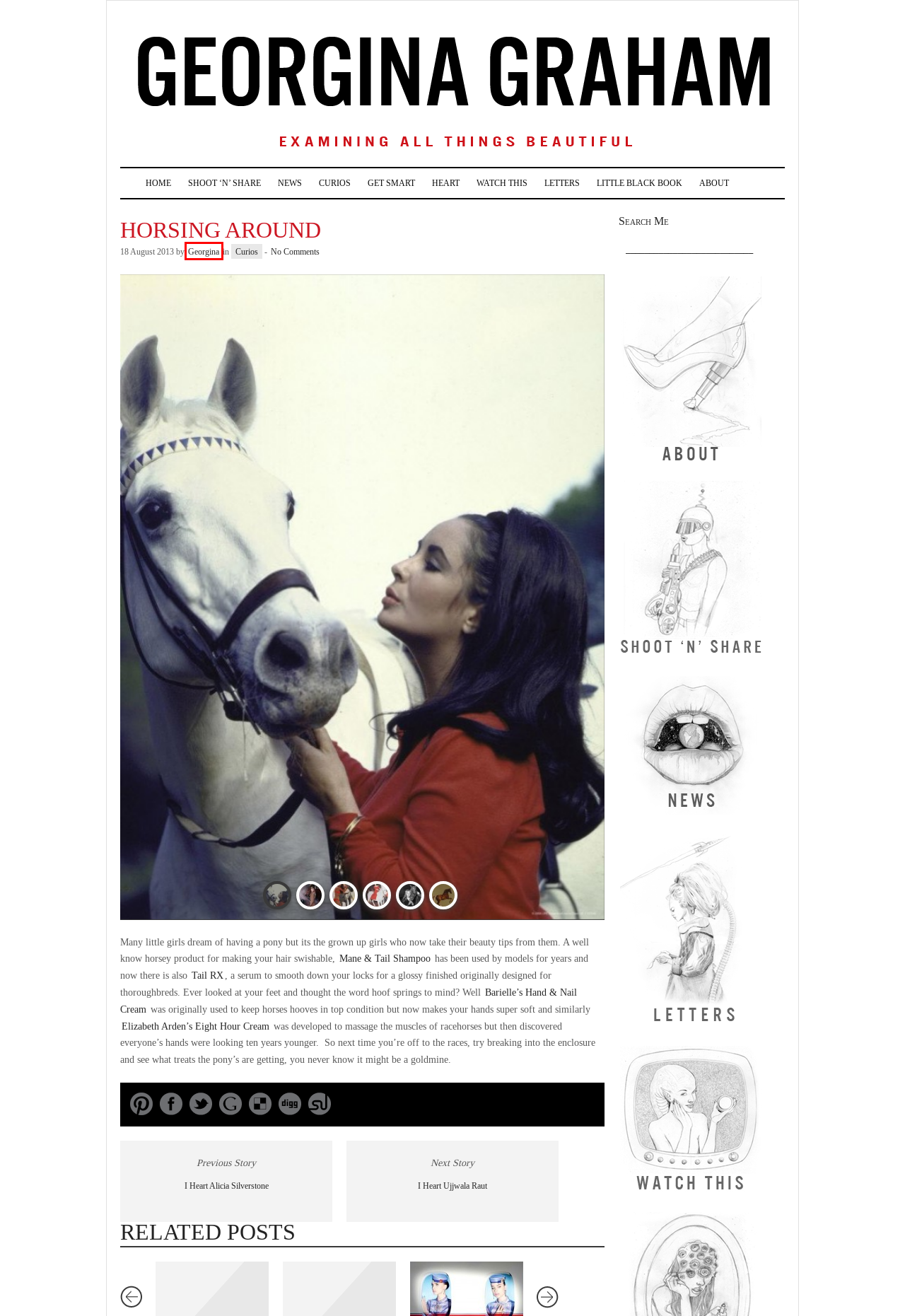After examining the screenshot of a webpage with a red bounding box, choose the most accurate webpage description that corresponds to the new page after clicking the element inside the red box. Here are the candidates:
A. Curios | Georgina Graham
B. Letters | Georgina Graham
C. I Heart Ujjwala Raut | Georgina Graham
D. Watch This | Georgina Graham
E. Georgina | Georgina Graham
F. Get Smart | Georgina Graham
G. Little Black Book | Georgina Graham
H. News | Georgina Graham

E